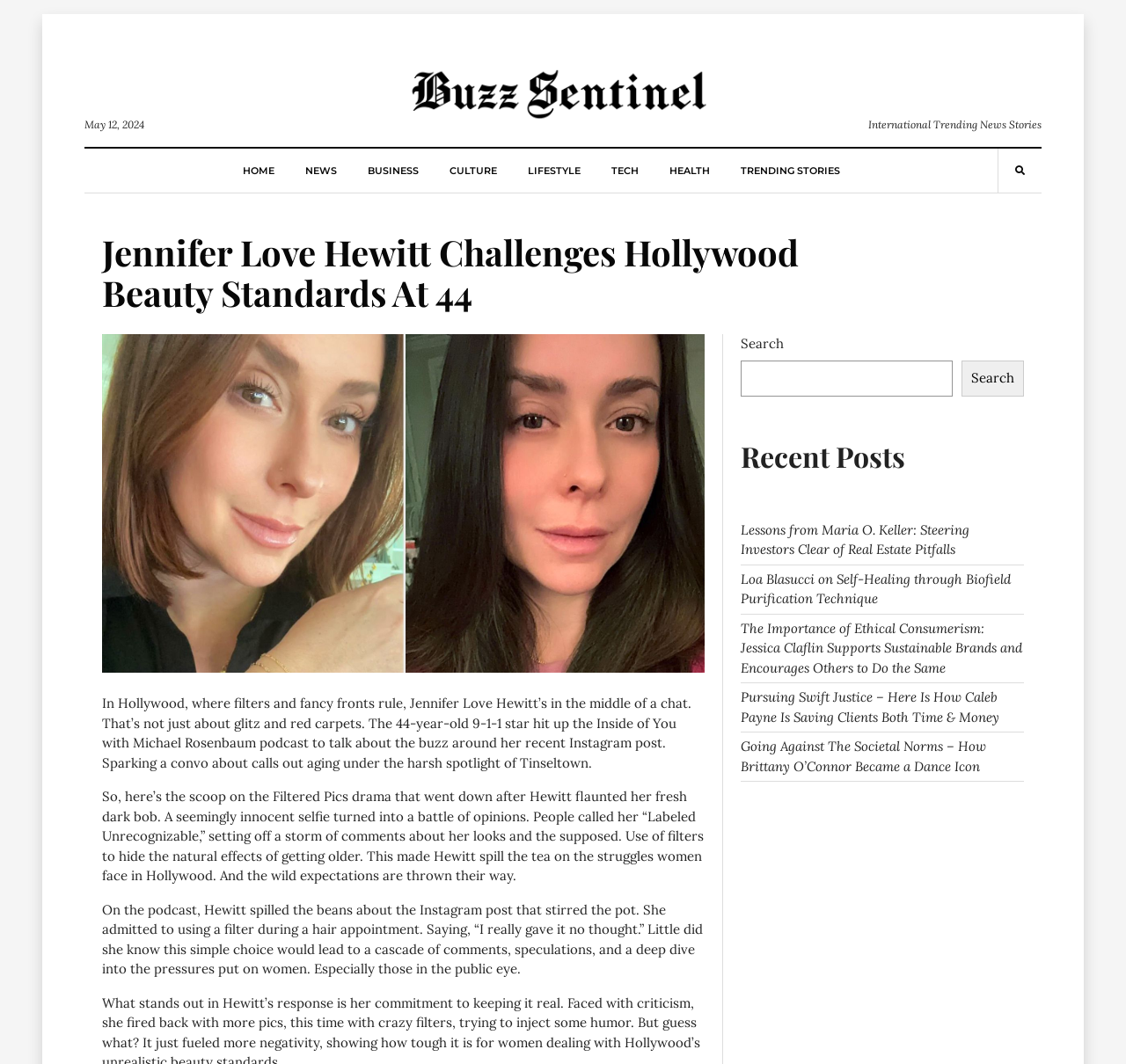Construct a comprehensive description capturing every detail on the webpage.

The webpage is about Jennifer Love Hewitt, a 44-year-old actress, who challenges Hollywood's beauty norms, sparking a candid conversation about aging in the entertainment industry. At the top of the page, there is a logo of "Buzz Sentinel" with a link to the website, accompanied by a date "May 12, 2024" and a category label "International Trending News Stories". 

Below the logo, there is a navigation menu with links to different sections of the website, including "HOME", "NEWS", "BUSINESS", "CULTURE", "LIFESTYLE", "TECH", and "HEALTH". 

The main content of the page is an article about Jennifer Love Hewitt, with a heading that matches the title of the webpage. The article is accompanied by an image of Jennifer Love Hewitt. The text of the article is divided into three paragraphs, discussing how Hewitt sparked a conversation about aging in Hollywood after posting a selfie on Instagram, and how she spoke about the pressures women face in the industry.

To the right of the article, there is a search bar with a button, and a section labeled "Recent Posts" with links to other news articles. There are five links in total, with titles such as "Lessons from Maria O. Keller: Steering Investors Clear of Real Estate Pitfalls" and "Going Against The Societal Norms – How Brittany O’Connor Became a Dance Icon".